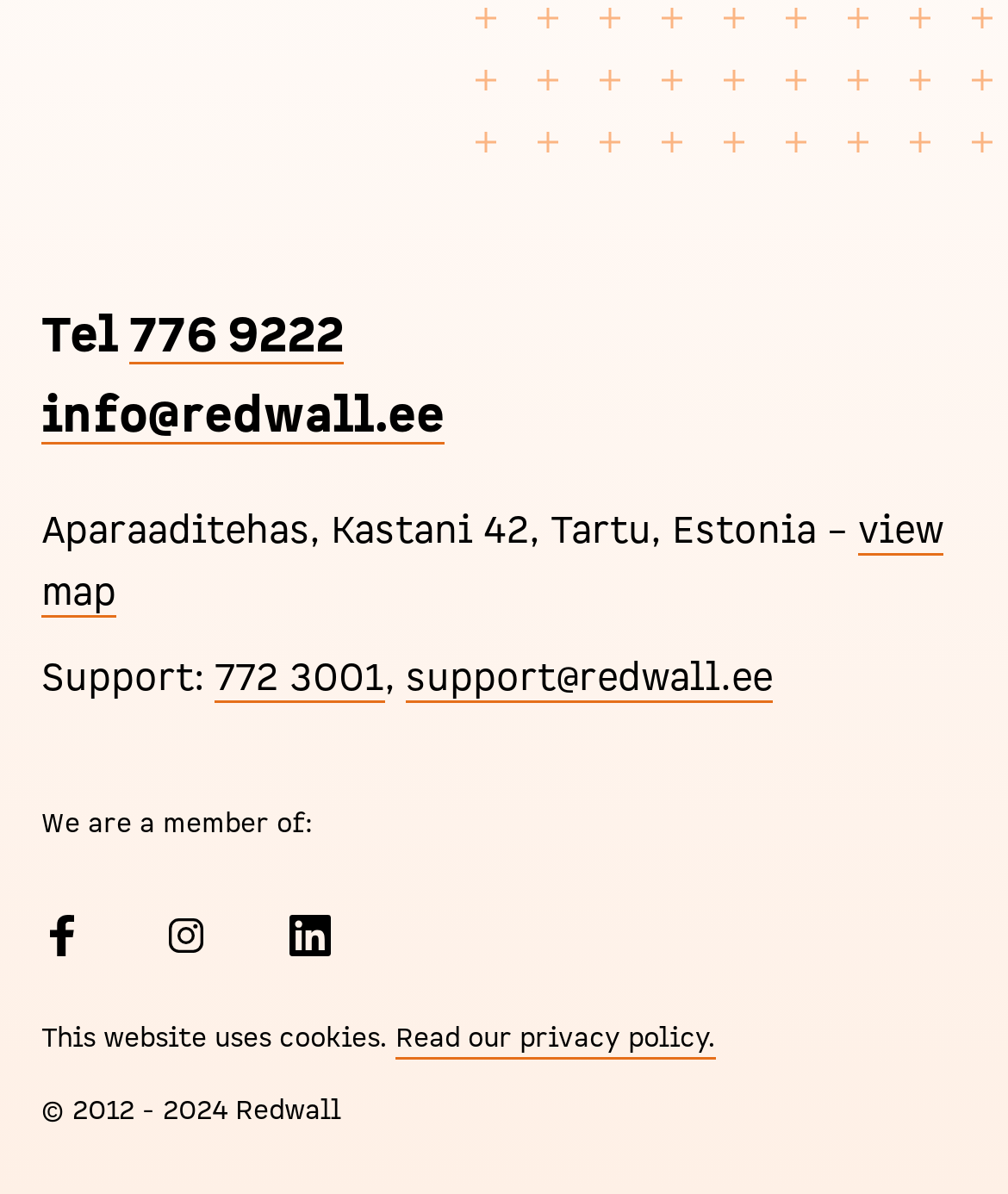Please give a one-word or short phrase response to the following question: 
What social media platforms does Redwall have?

Facebook, Instagram, LinkedIn